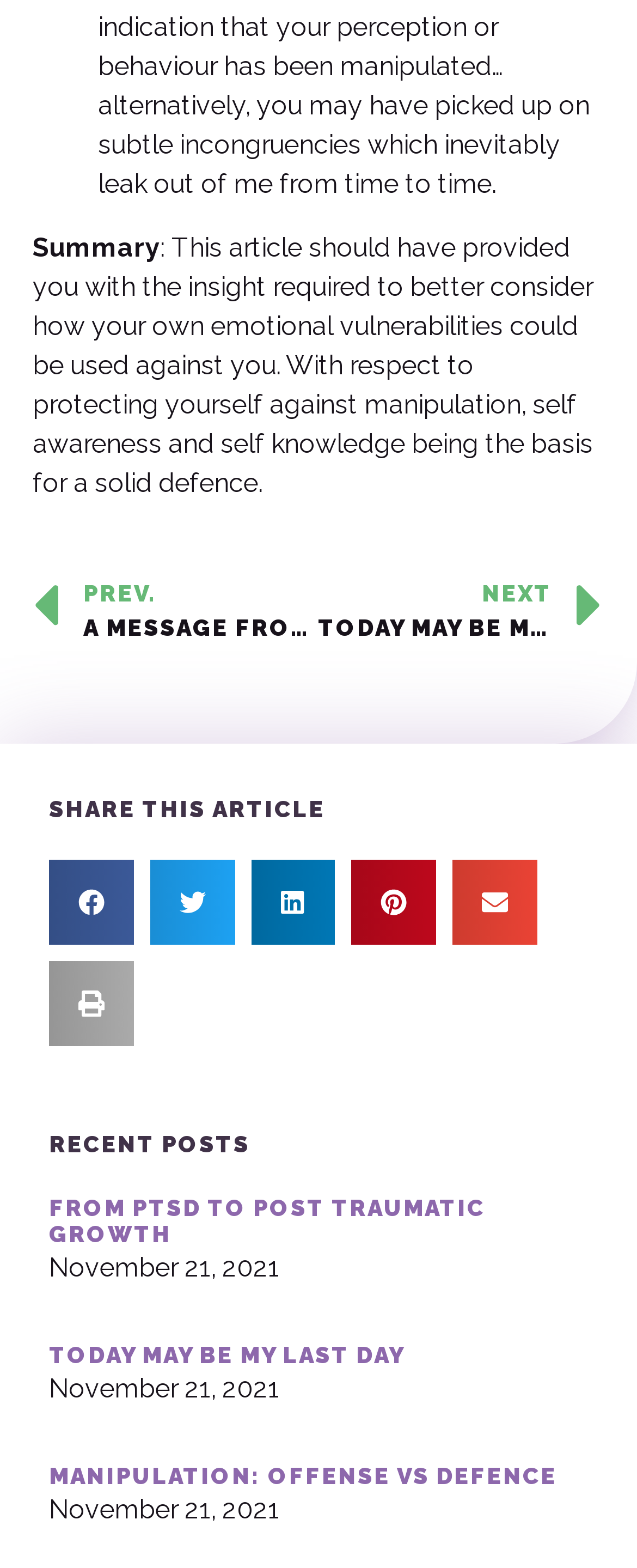Locate the bounding box coordinates of the element you need to click to accomplish the task described by this instruction: "Post a comment".

None